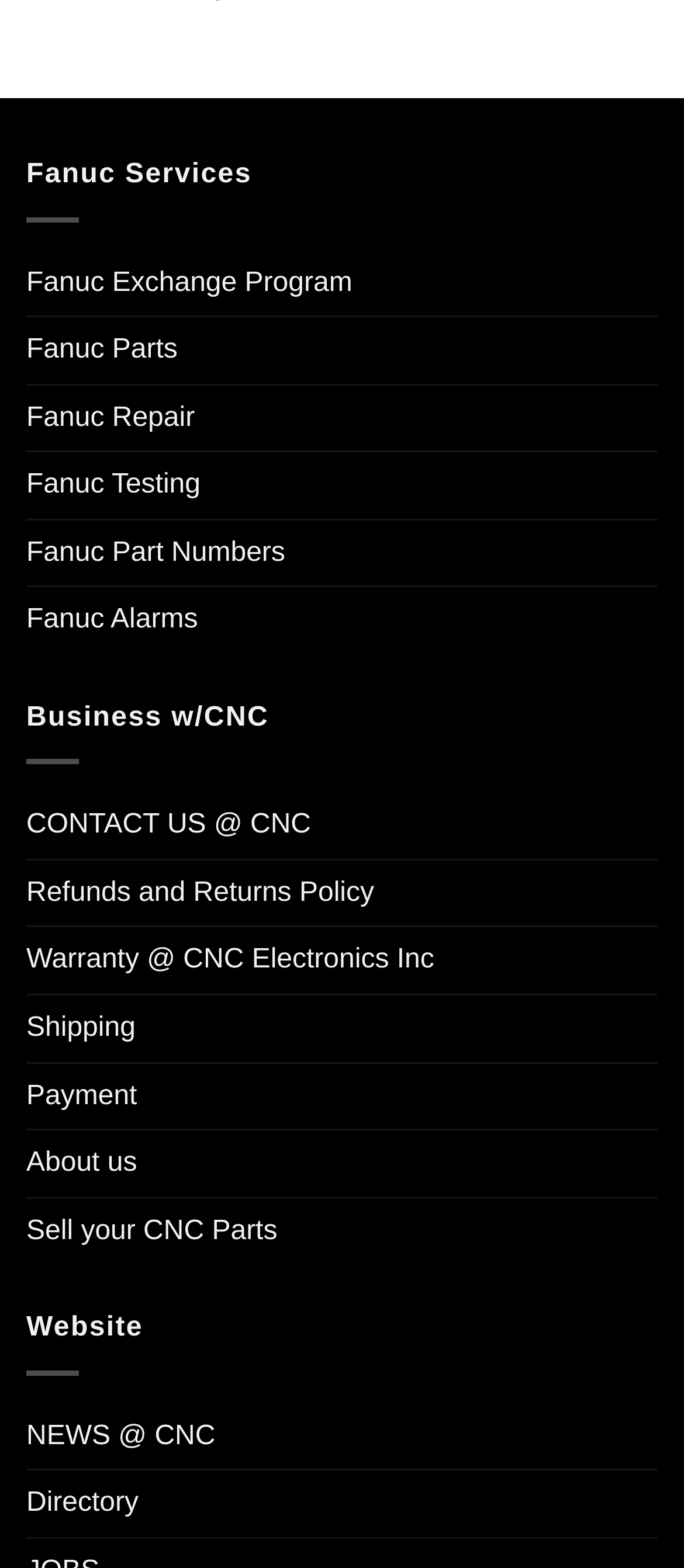Identify the bounding box coordinates necessary to click and complete the given instruction: "Visit Fanuc Exchange Program".

[0.038, 0.159, 0.515, 0.201]